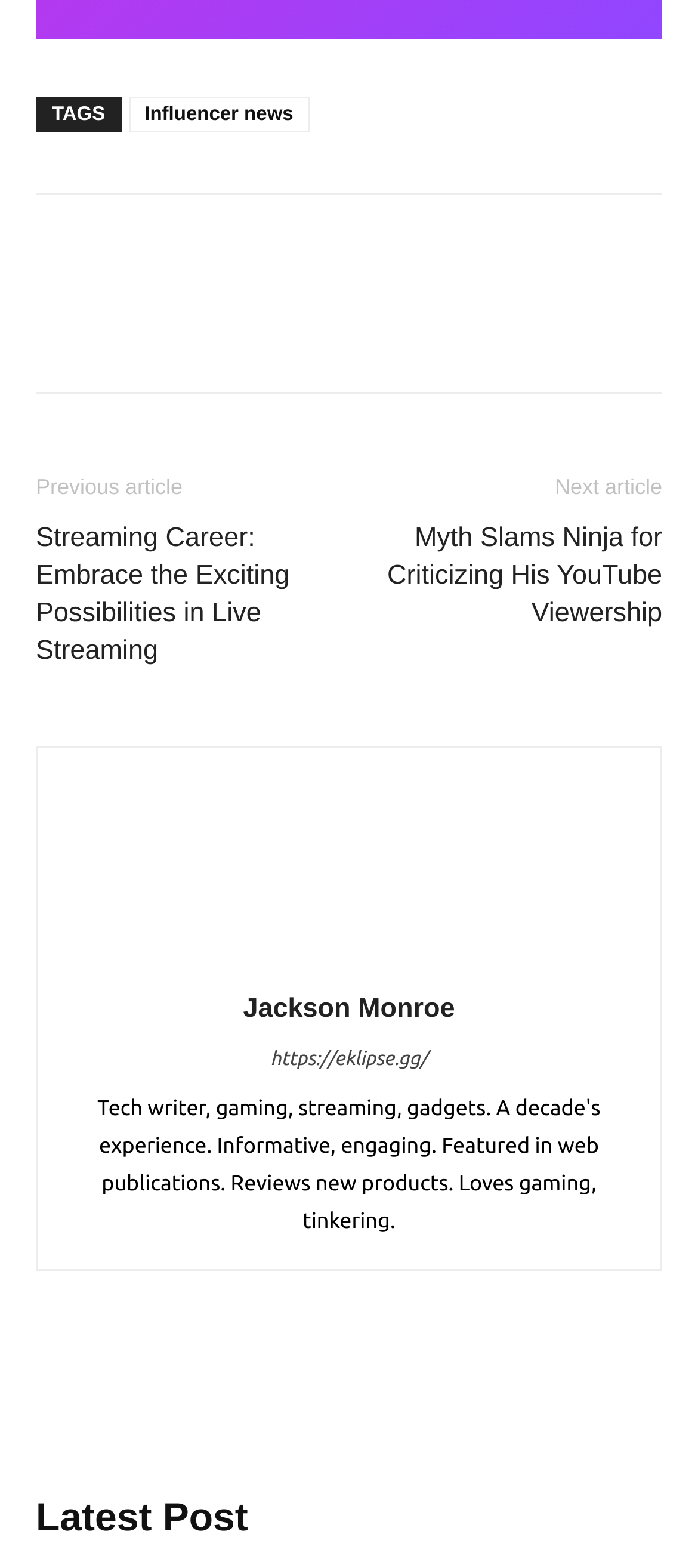Can you find the bounding box coordinates of the area I should click to execute the following instruction: "Visit the website 'https://eklipse.gg/'"?

[0.387, 0.669, 0.613, 0.683]